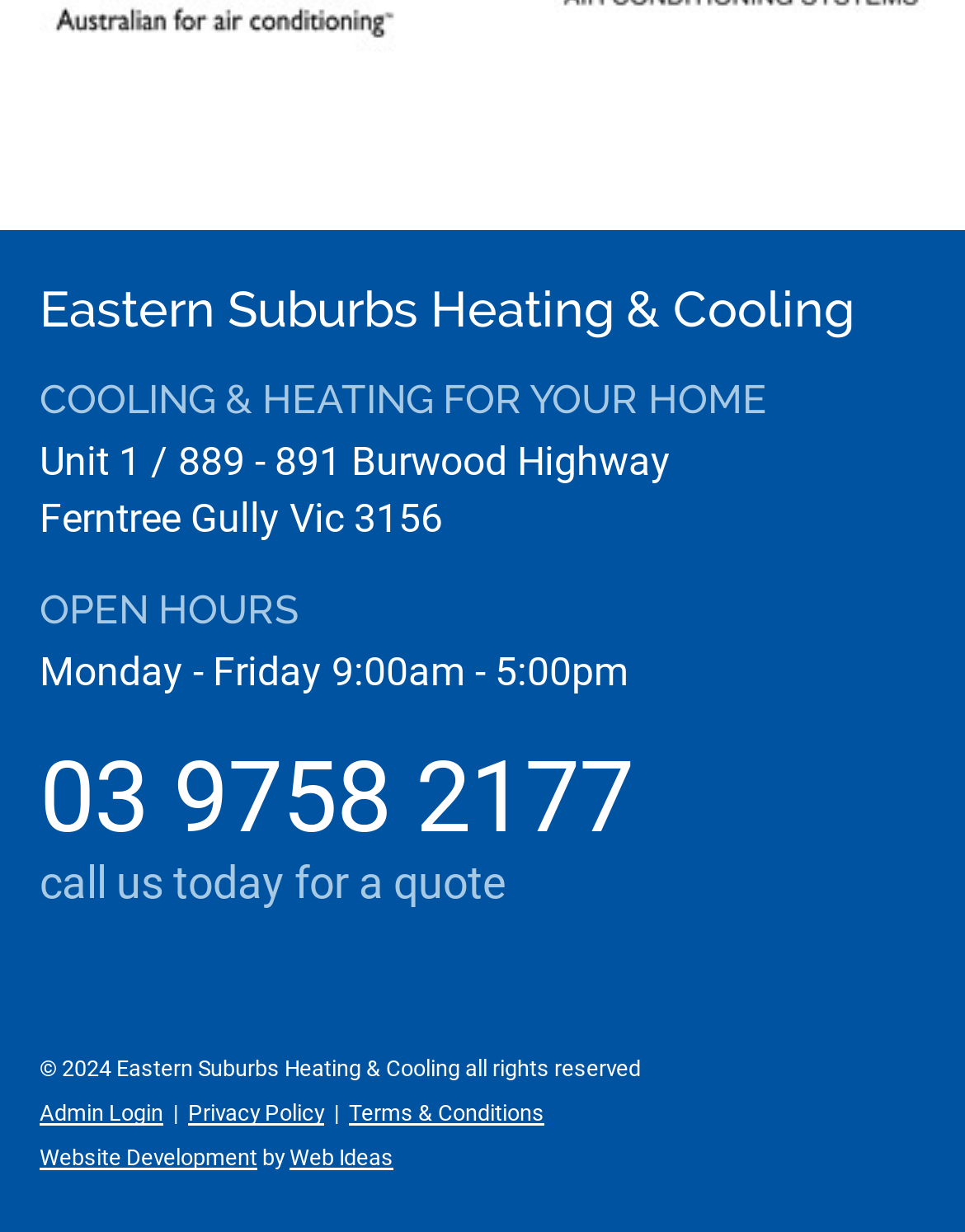Answer the question in a single word or phrase:
What are the open hours of the company?

Monday - Friday 9:00am - 5:00pm